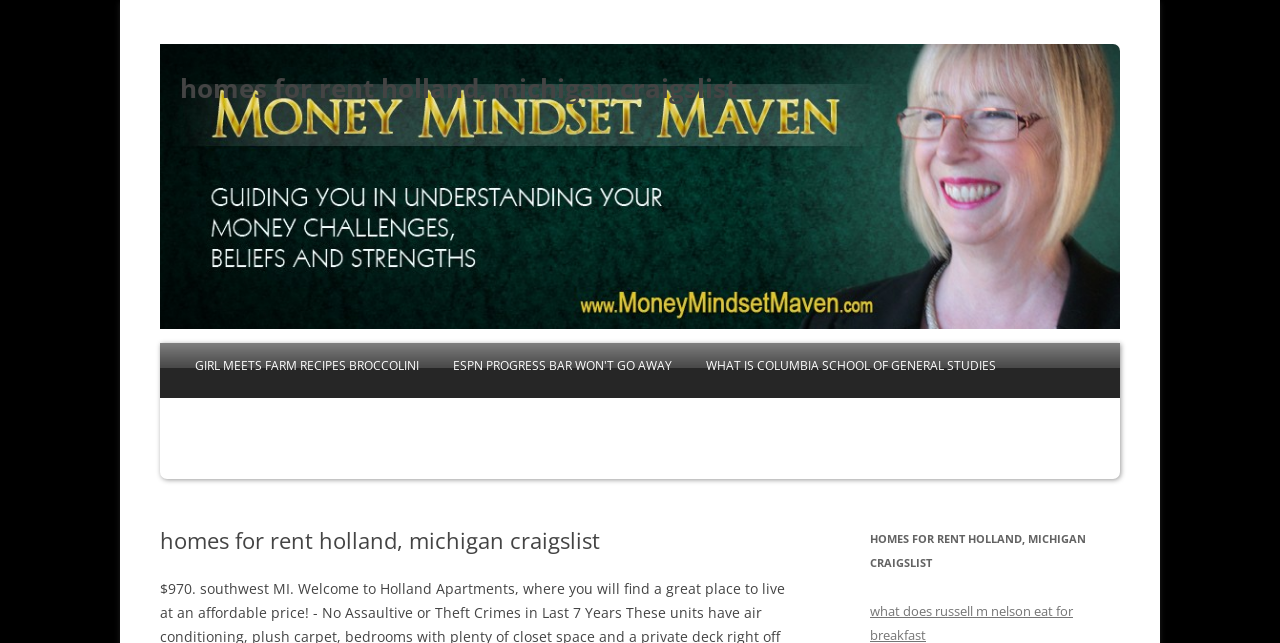Locate the bounding box coordinates of the element to click to perform the following action: 'explore WHAT IS DEED RESTRICTED AFFORDABLE HOUSING information'. The coordinates should be given as four float values between 0 and 1, in the form of [left, top, right, bottom].

[0.342, 0.604, 0.498, 0.705]